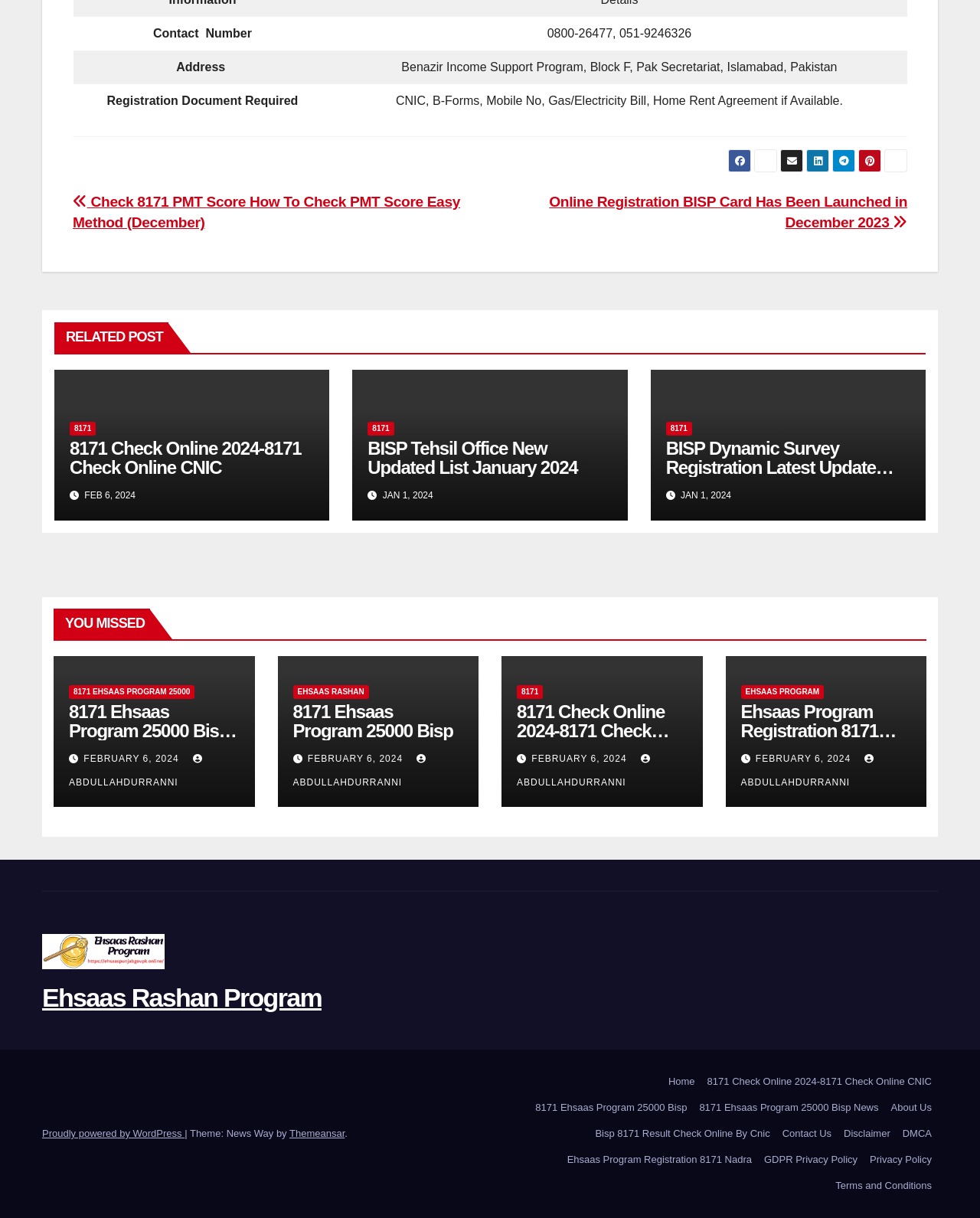What is the name of the program mentioned in the 'RELATED POST' section?
Using the image, answer in one word or phrase.

8171 Check Online 2024-8171 Check Online CNIC